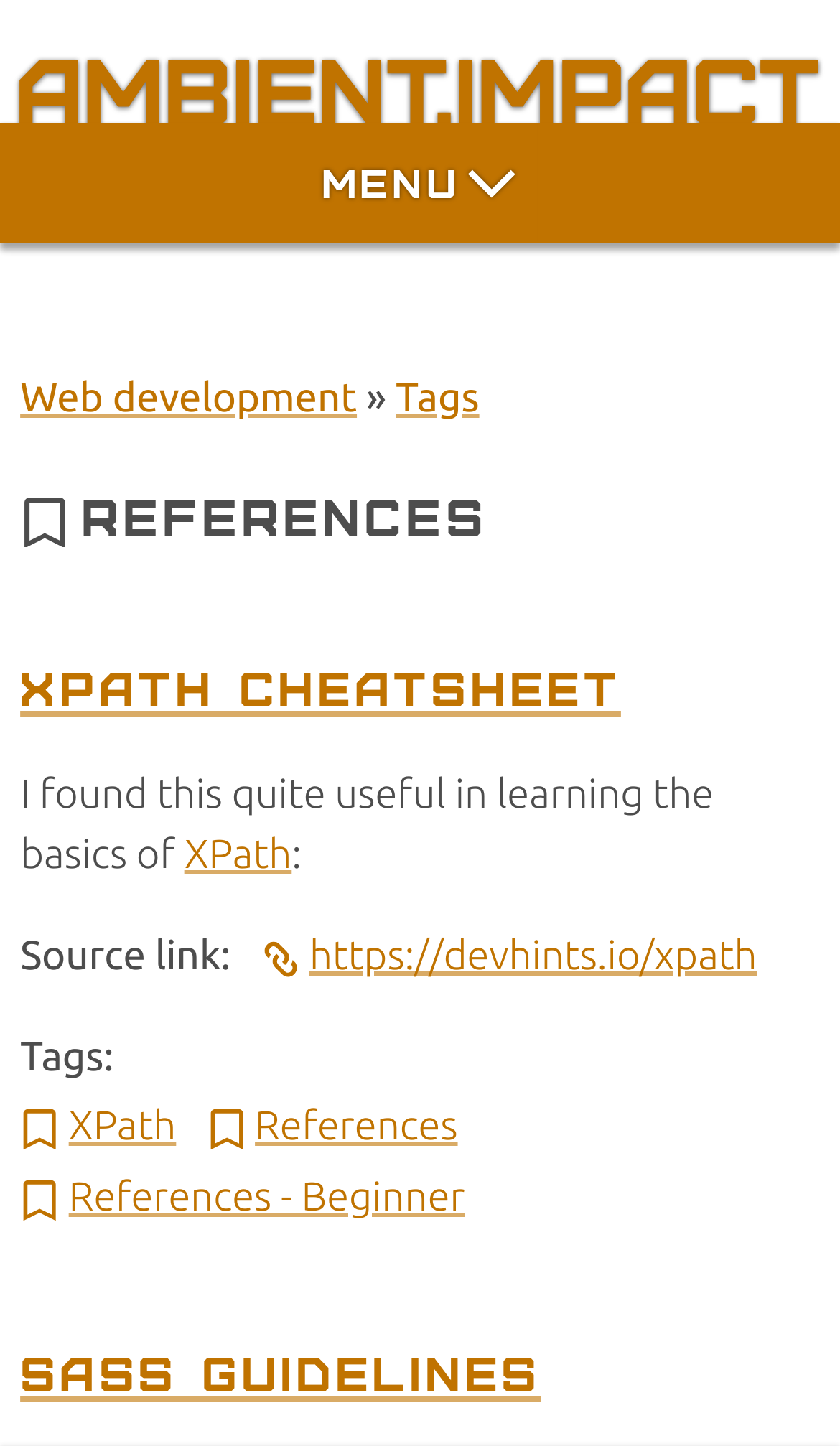Based on the element description: "Skip to main content", identify the UI element and provide its bounding box coordinates. Use four float numbers between 0 and 1, [left, top, right, bottom].

[0.231, 0.028, 0.769, 0.098]